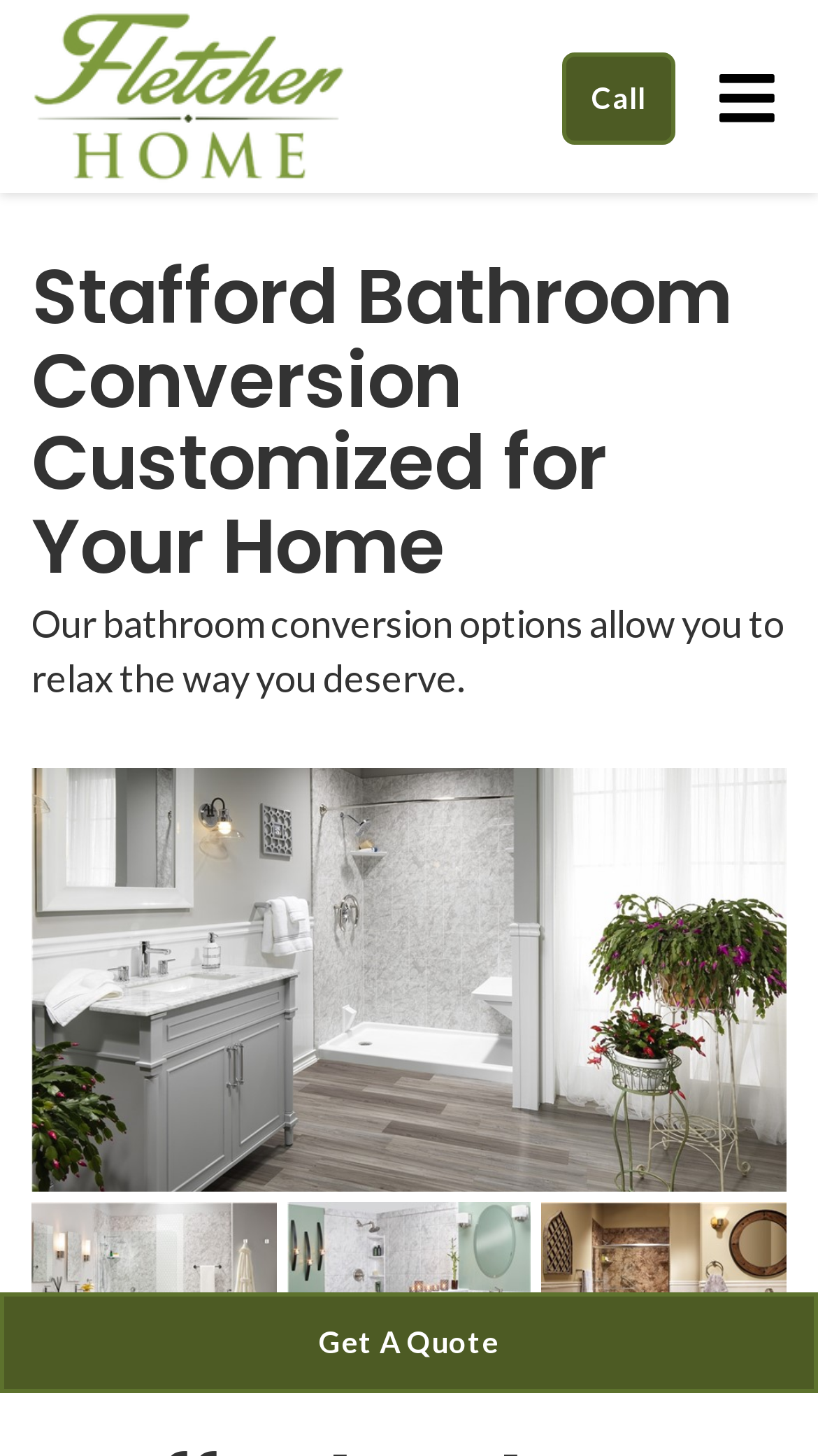Identify the bounding box coordinates for the region of the element that should be clicked to carry out the instruction: "View a random post". The bounding box coordinates should be four float numbers between 0 and 1, i.e., [left, top, right, bottom].

None